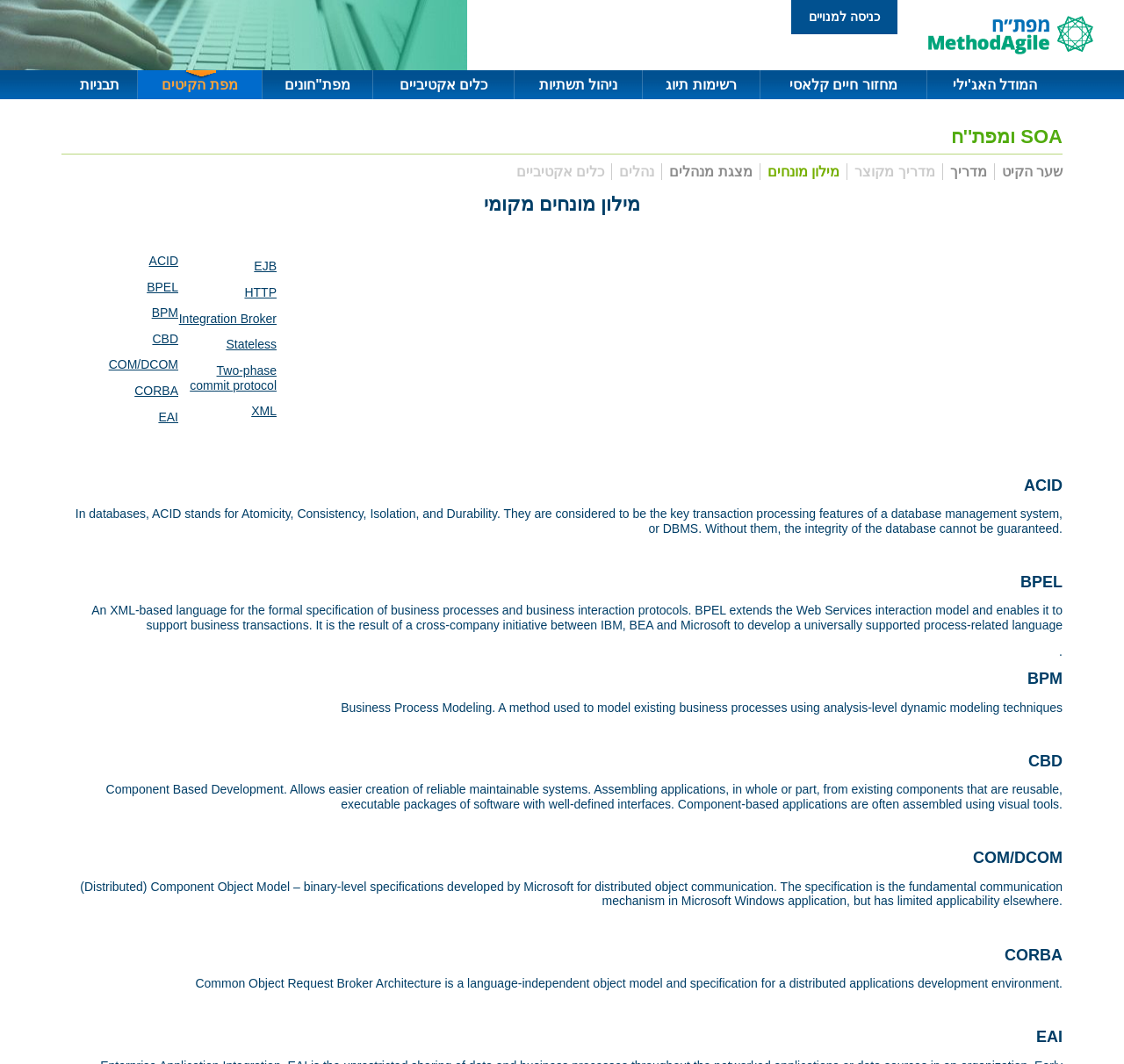Give a concise answer of one word or phrase to the question: 
What does EAI stand for?

Enterprise Application Integration